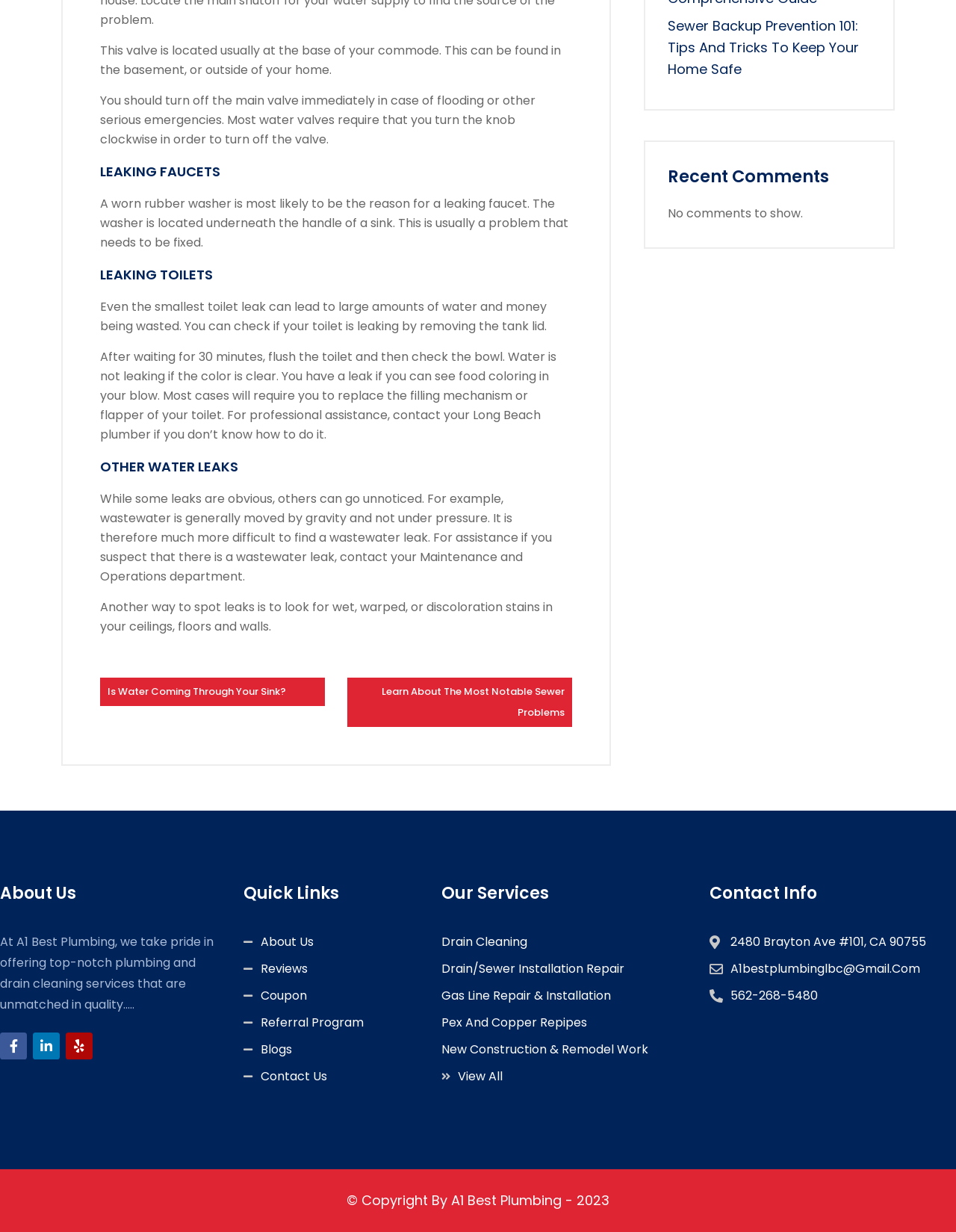Find the bounding box coordinates of the element I should click to carry out the following instruction: "Learn more about 'About Us'".

[0.0, 0.719, 0.243, 0.732]